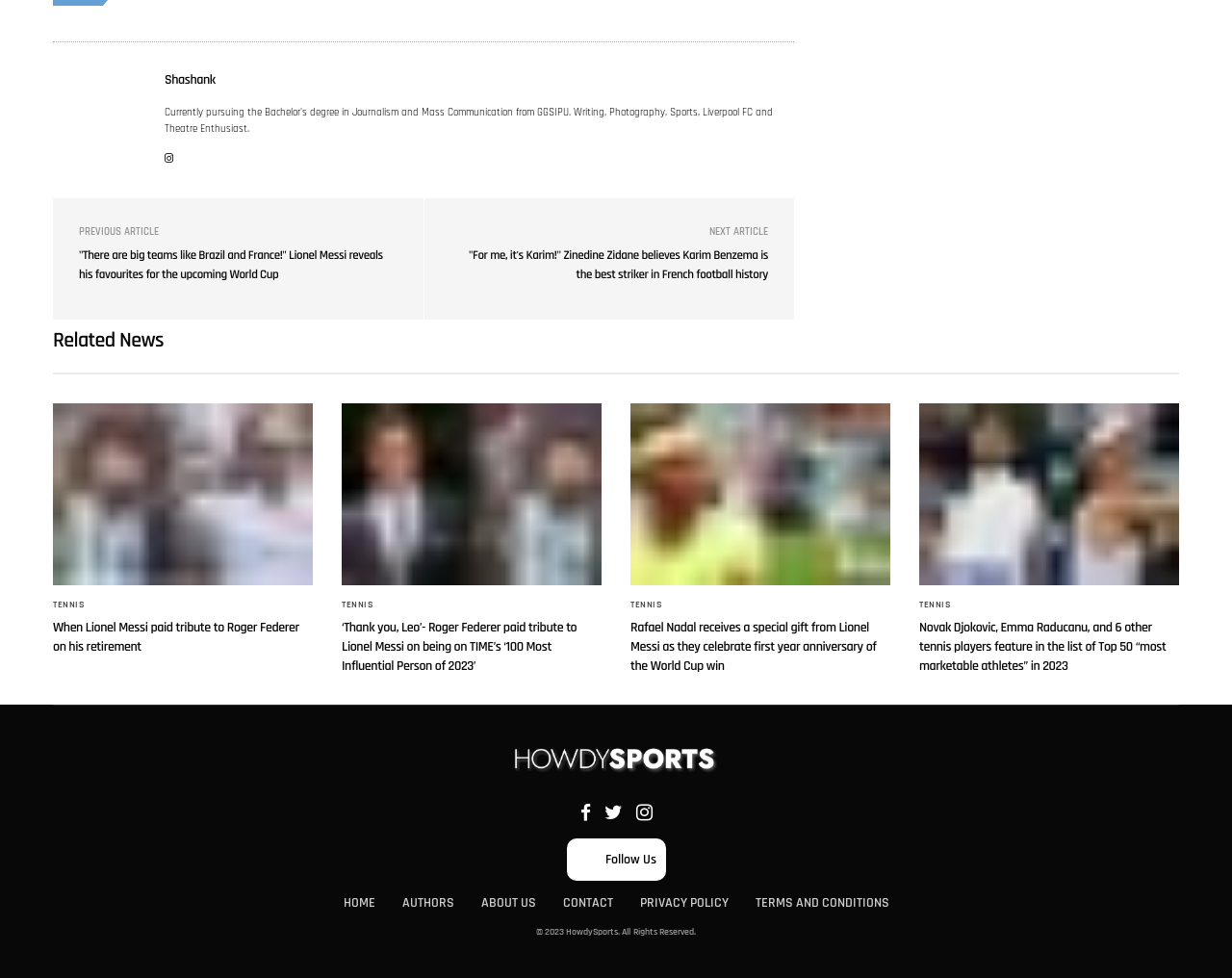Specify the bounding box coordinates of the area to click in order to follow the given instruction: "Click on the 'NEXT ARTICLE' link."

[0.576, 0.231, 0.623, 0.244]